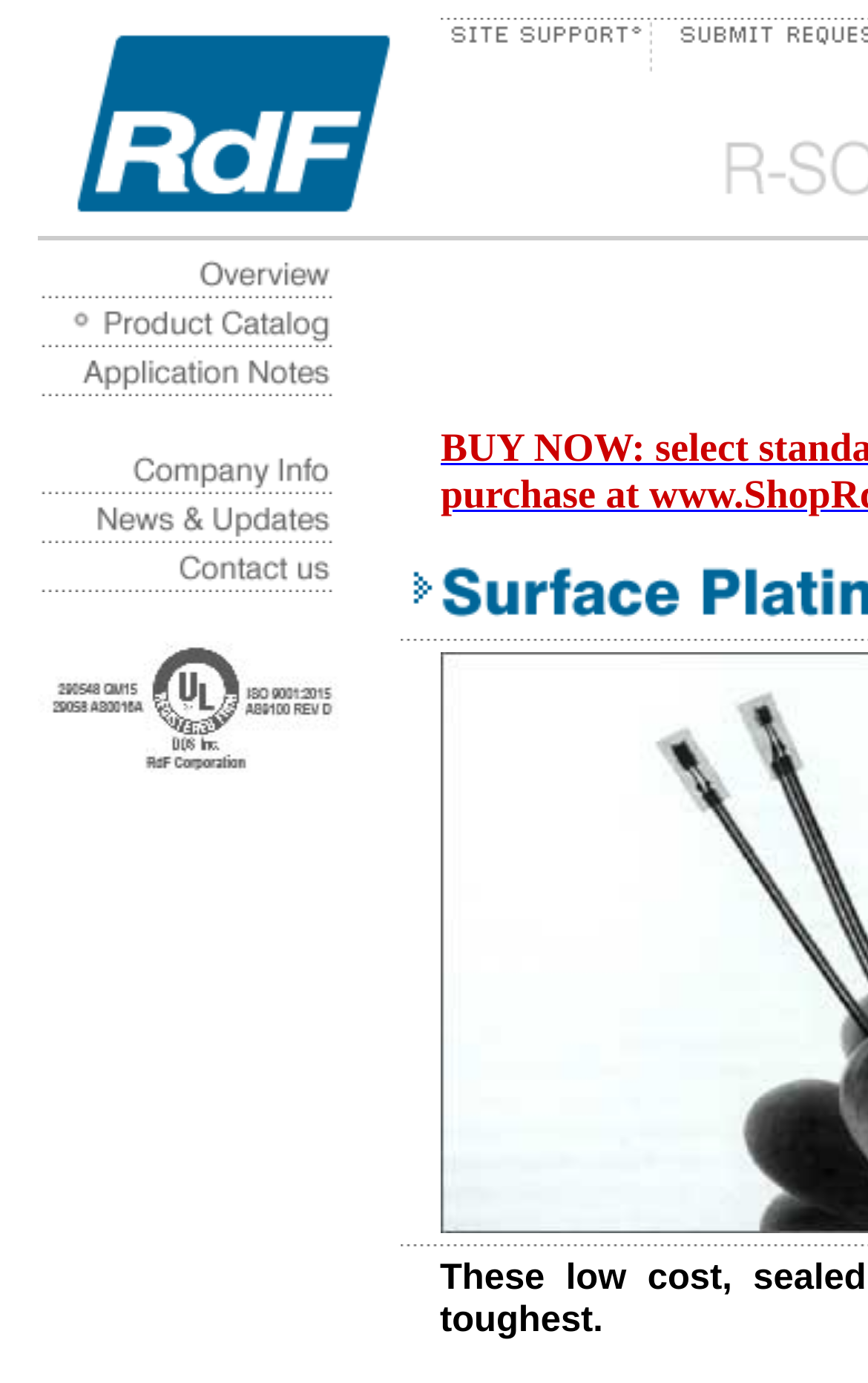What is the company name on the top left?
Based on the visual details in the image, please answer the question thoroughly.

I looked at the top left corner of the webpage and found a logo with the text 'RdF Corporation' next to it, which is likely the company name.